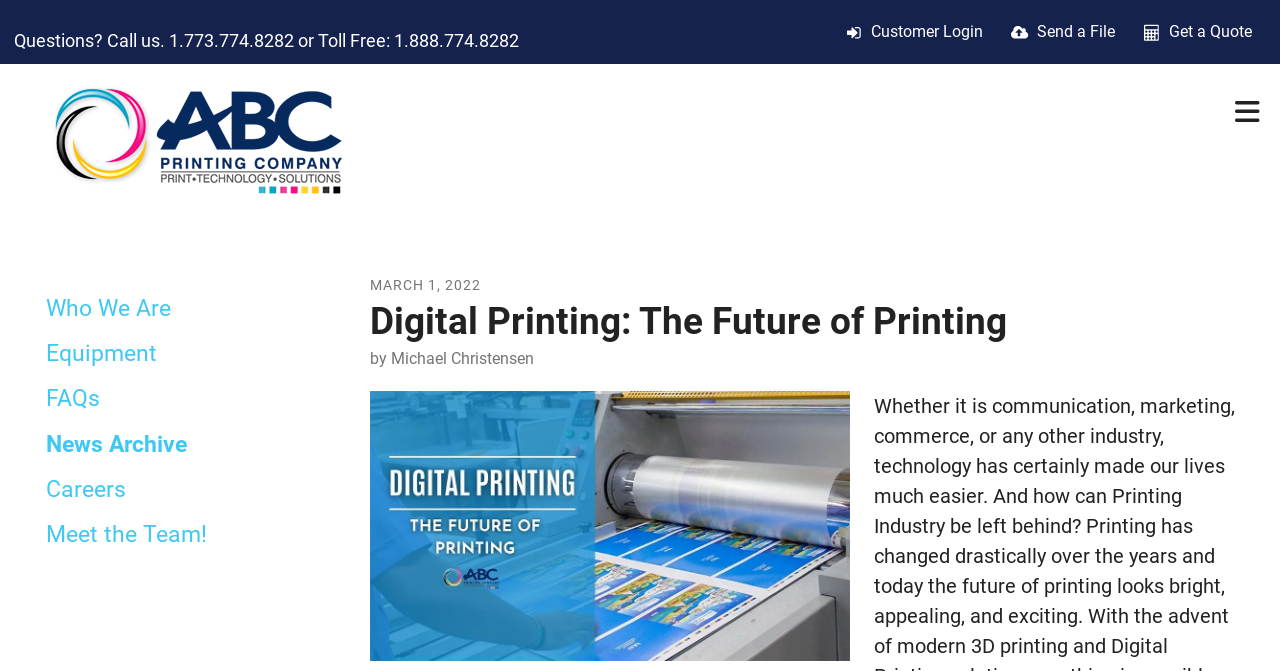Please identify the bounding box coordinates of where to click in order to follow the instruction: "Click Get a Quote".

[0.893, 0.032, 0.907, 0.061]